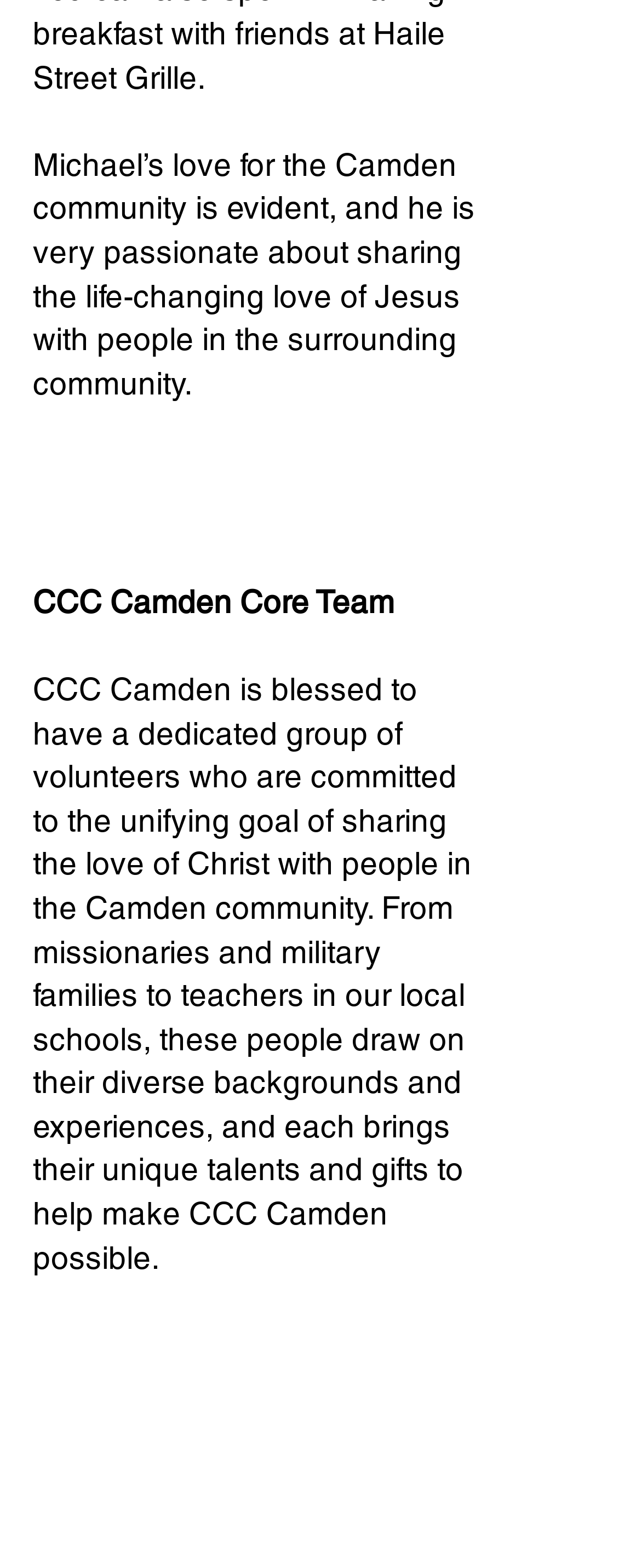Determine the bounding box coordinates of the UI element that matches the following description: "803-272-0287". The coordinates should be four float numbers between 0 and 1 in the format [left, top, right, bottom].

[0.267, 0.879, 0.554, 0.901]